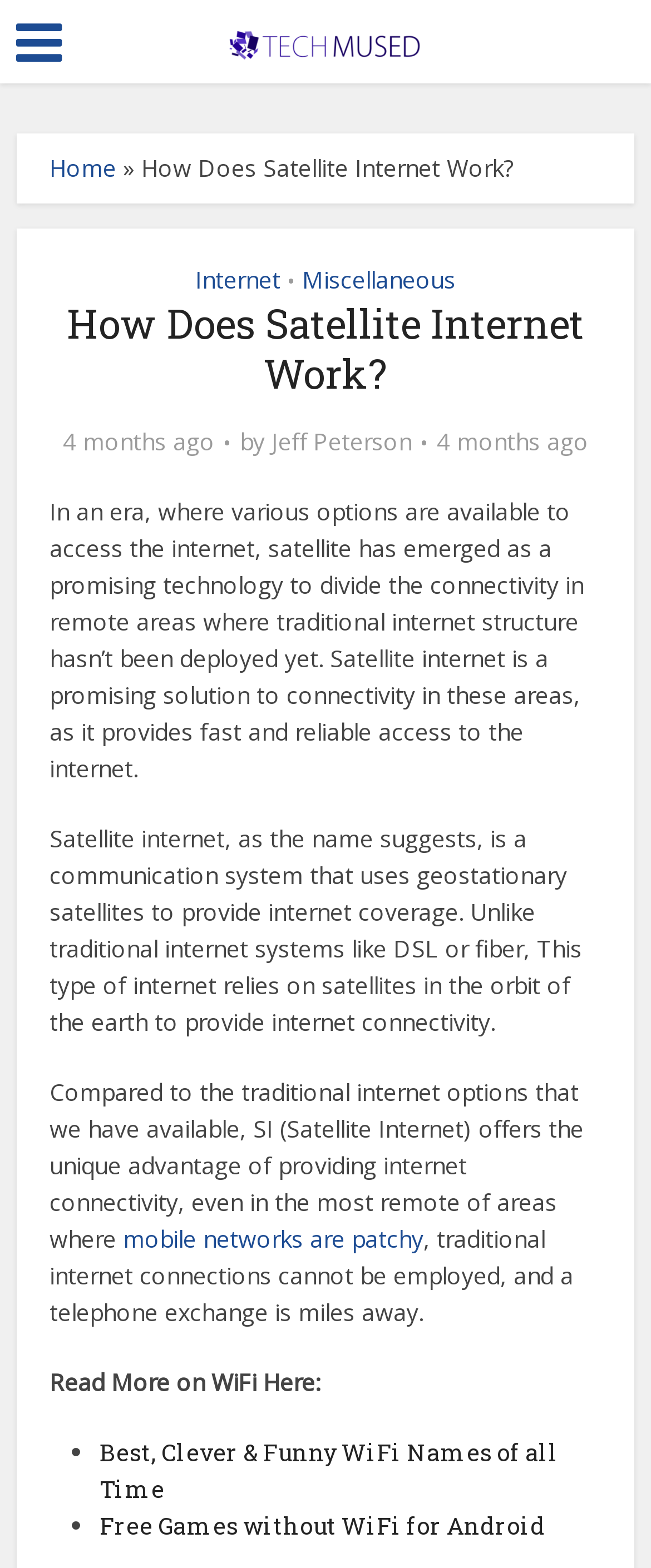Please mark the bounding box coordinates of the area that should be clicked to carry out the instruction: "expand topic details".

None